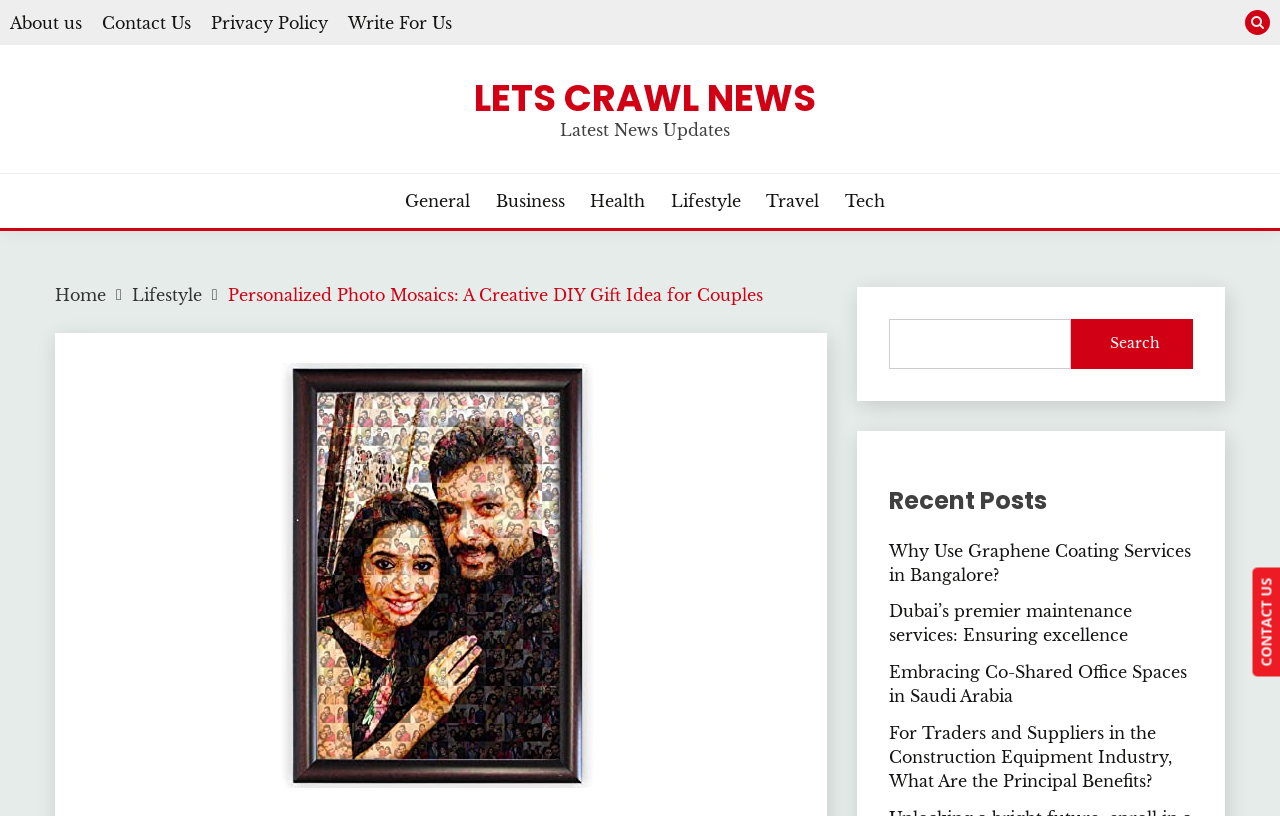Create an elaborate caption that covers all aspects of the webpage.

This webpage is about a personalized photo mosaic gift for couples, which is a creative DIY gift idea. At the top, there are several links to different sections of the website, including "About us", "Contact Us", "Privacy Policy", and "Write For Us". On the right side of these links, there is a button with a search icon.

Below these links, there is a prominent link to "LETS CRAWL NEWS" and a heading that reads "Latest News Updates". Underneath, there are six categorized links to different news sections, including "General", "Business", "Health", "Lifestyle", "Travel", and "Tech".

On the left side of the page, there is a navigation section with breadcrumbs, showing the current page's location in the website's hierarchy. Below this, there is a large figure that takes up most of the left side of the page, containing an image of a photo mosaic gift for a couple.

On the right side of the page, there is a search bar with a search button. Below this, there is a heading that reads "Recent Posts", followed by four links to recent news articles with titles such as "Why Use Graphene Coating Services in Bangalore?" and "Embracing Co-Shared Office Spaces in Saudi Arabia".

At the very bottom of the page, there is a link to "CONTACT US" on the right side.